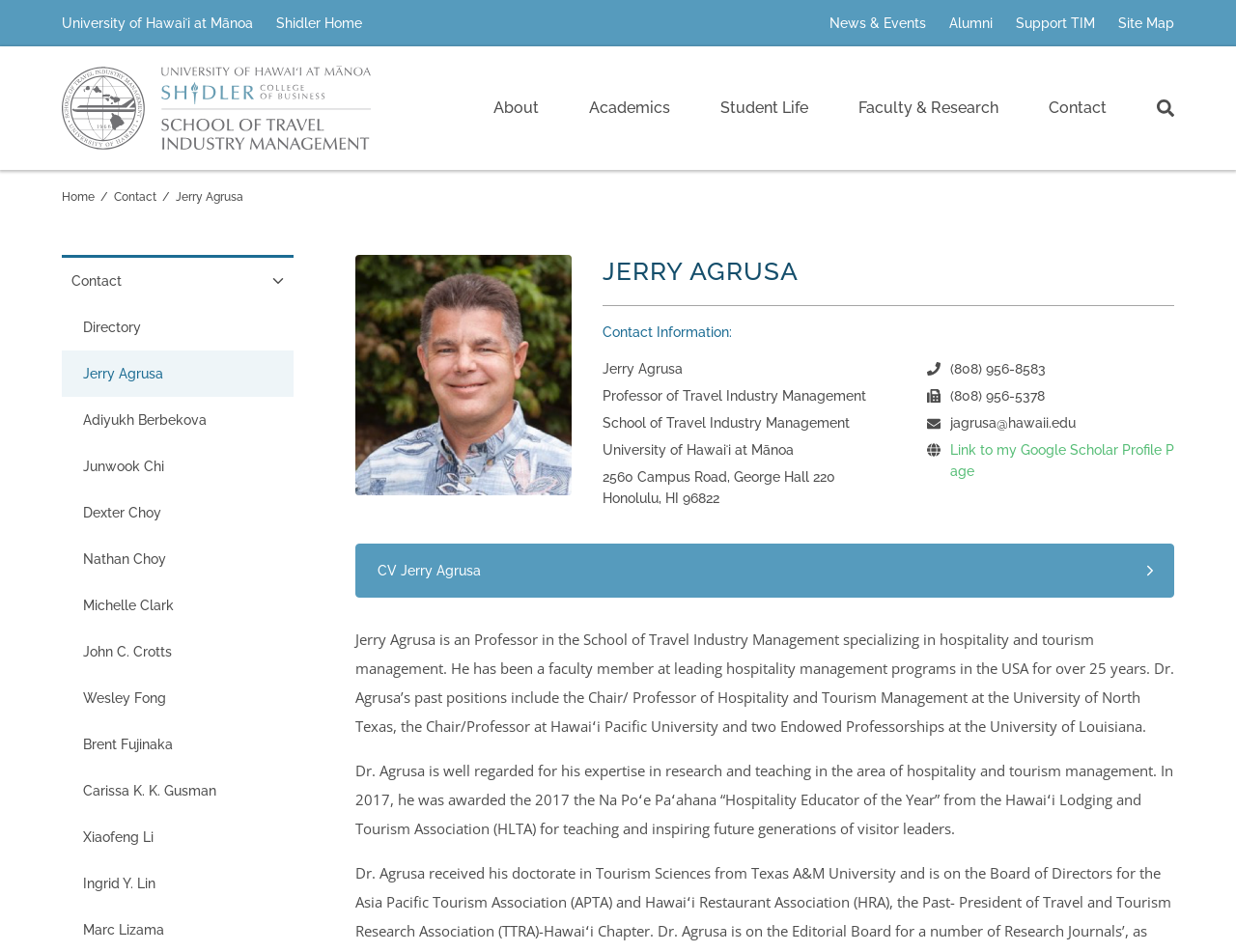Determine the bounding box coordinates of the clickable element to achieve the following action: 'Go to the 'Uncategorized' page'. Provide the coordinates as four float values between 0 and 1, formatted as [left, top, right, bottom].

None